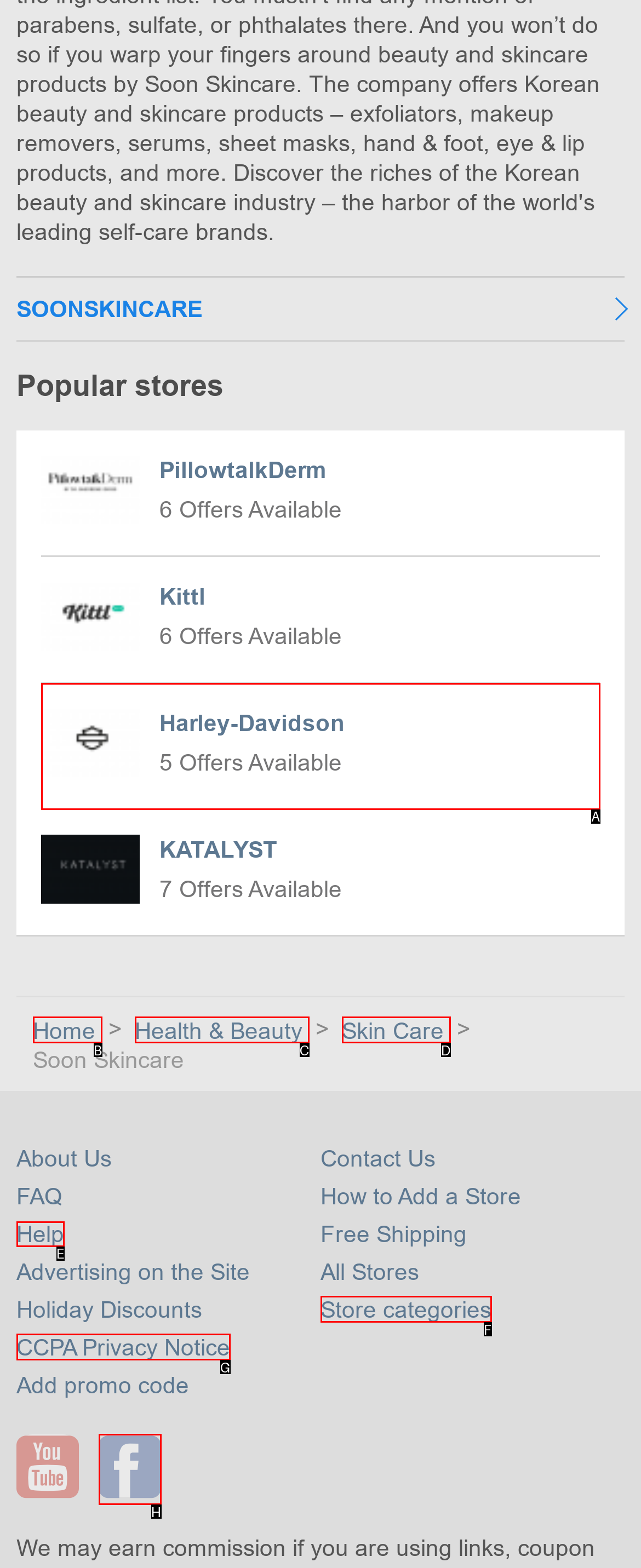Determine which HTML element should be clicked for this task: Get help
Provide the option's letter from the available choices.

E